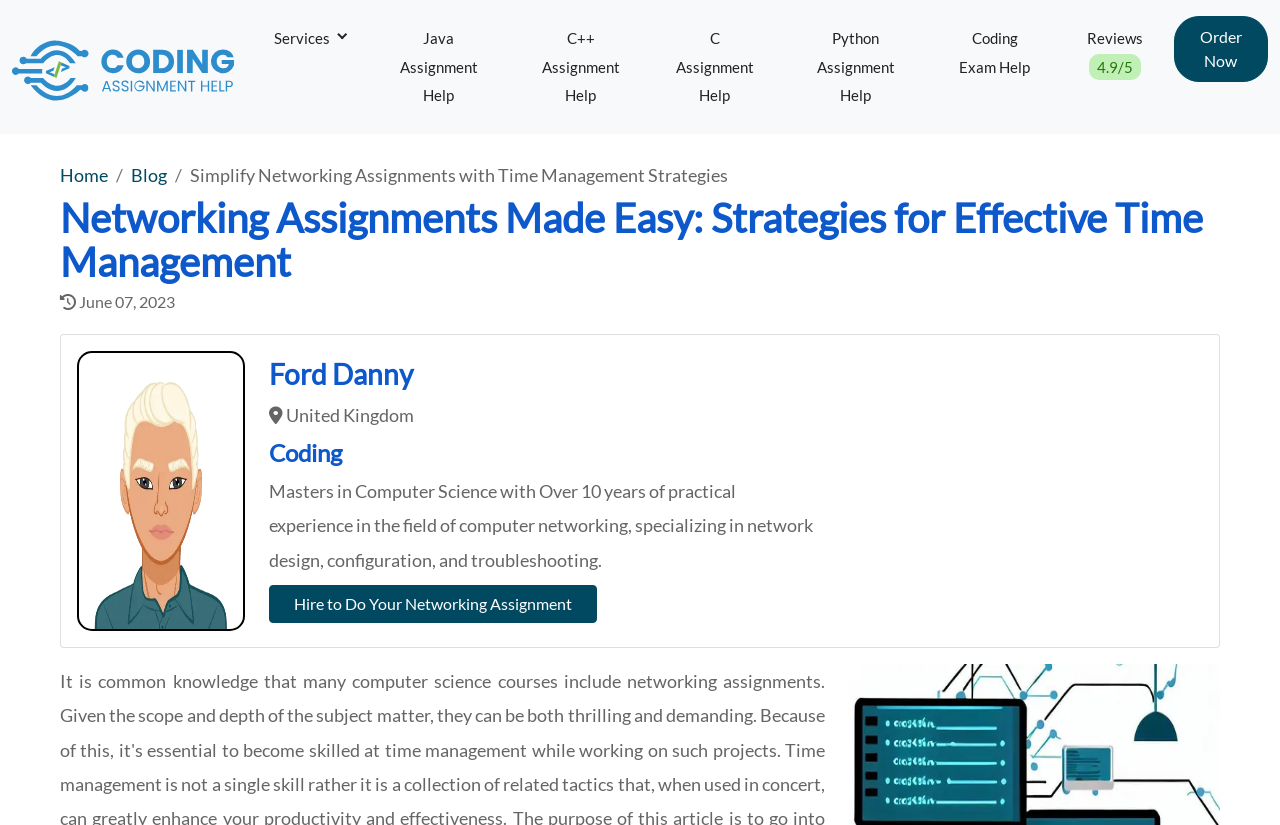Locate the bounding box for the described UI element: "Home". Ensure the coordinates are four float numbers between 0 and 1, formatted as [left, top, right, bottom].

[0.047, 0.198, 0.084, 0.225]